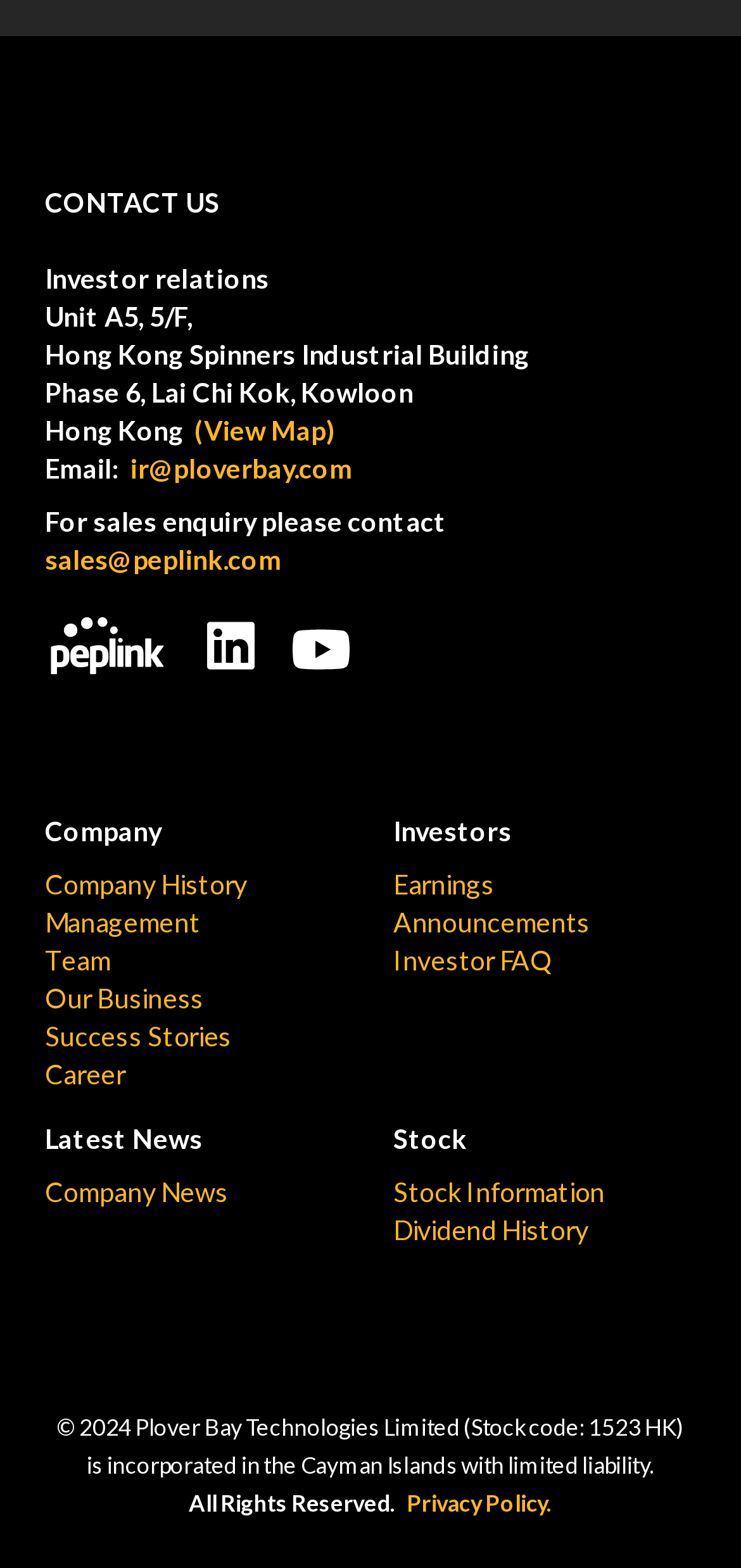Please find the bounding box coordinates of the element that needs to be clicked to perform the following instruction: "View company history". The bounding box coordinates should be four float numbers between 0 and 1, represented as [left, top, right, bottom].

[0.06, 0.554, 0.333, 0.575]